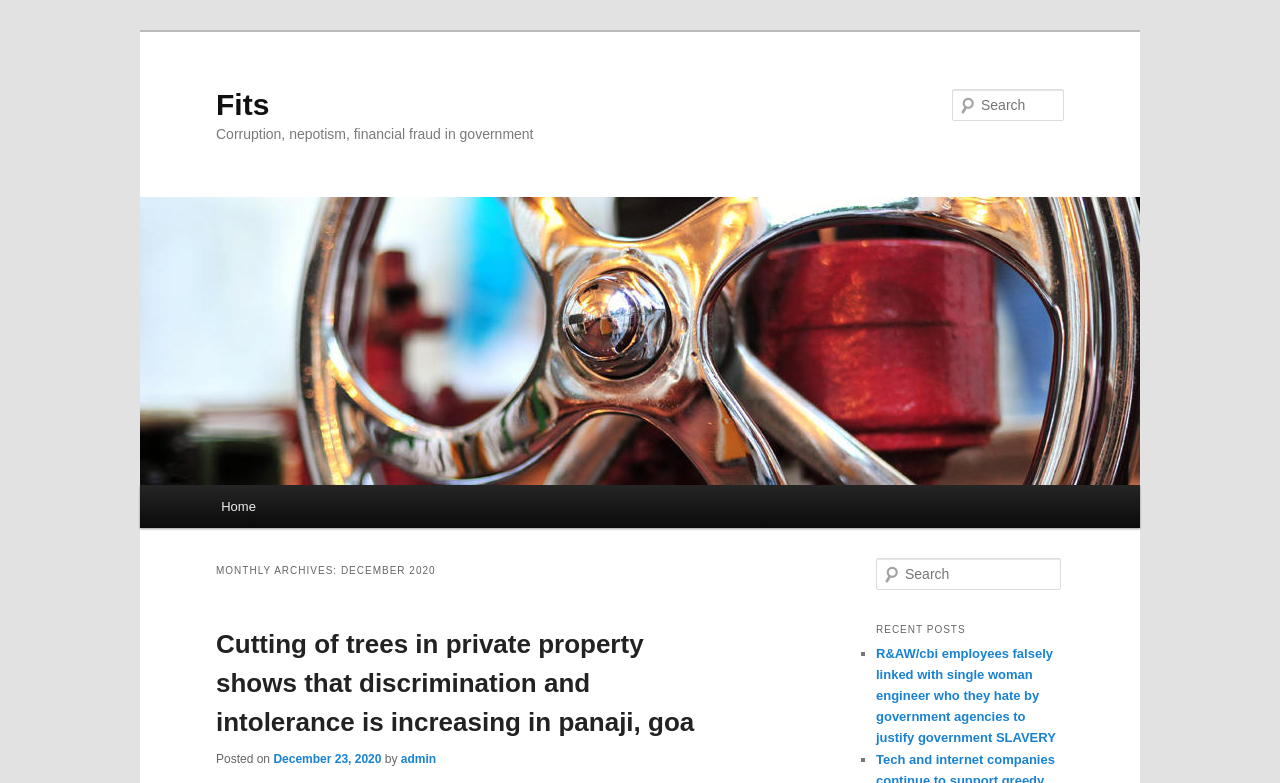What is the function of the 'Skip to primary content' link?
Analyze the image and provide a thorough answer to the question.

The 'Skip to primary content' link is located at the top of the webpage, and it allows users to bypass the navigation menu and jump directly to the main content of the webpage. This is particularly useful for users who rely on screen readers or other assistive technologies.